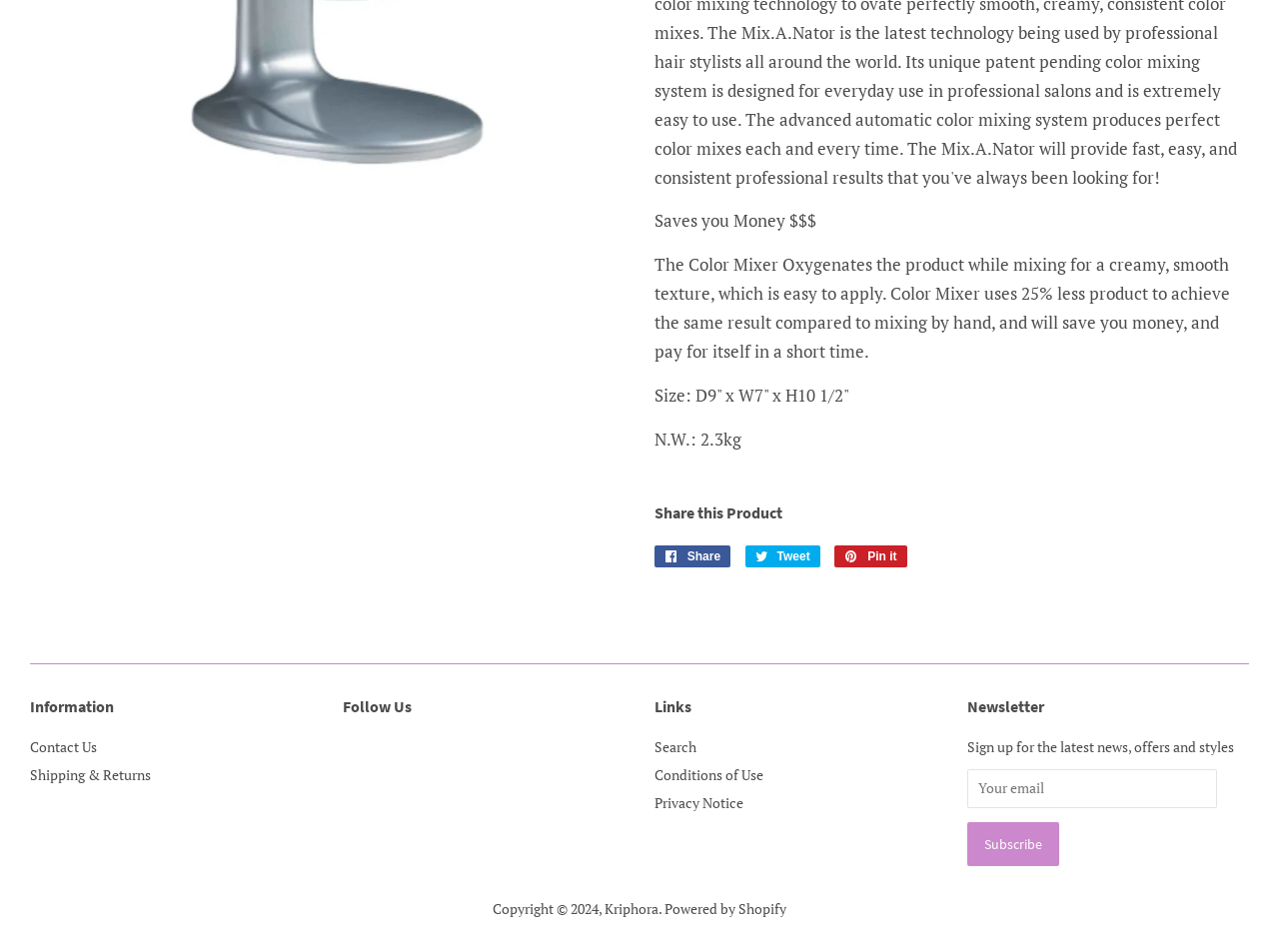From the webpage screenshot, identify the region described by Conditions of Use. Provide the bounding box coordinates as (top-left x, top-left y, bottom-right x, bottom-right y), with each value being a floating point number between 0 and 1.

[0.512, 0.804, 0.597, 0.824]